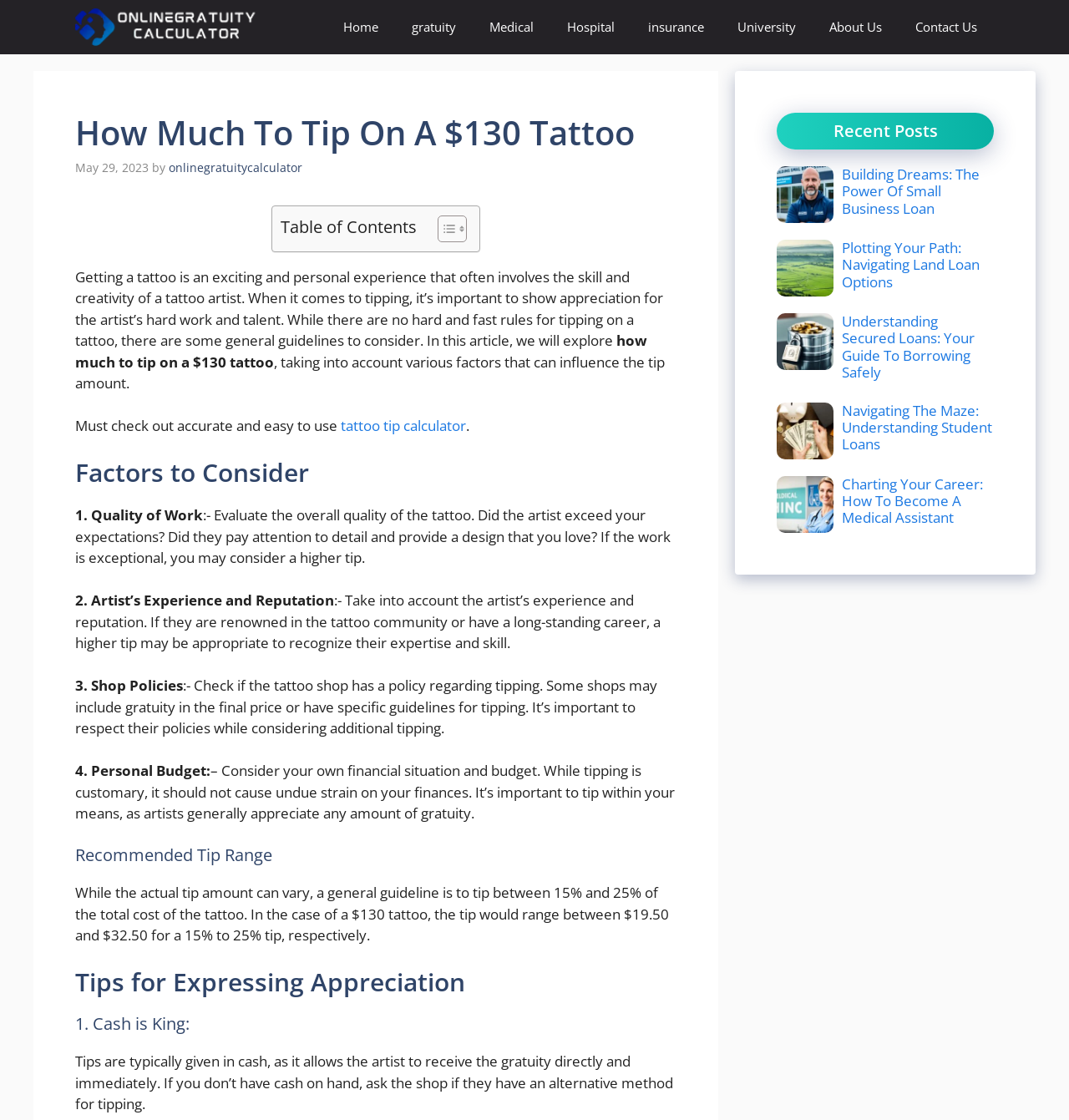Using the information in the image, could you please answer the following question in detail:
What is the purpose of the 'Table of Contents' link?

The 'Table of Contents' link is likely used to toggle the display of the table of contents, allowing readers to easily navigate the article's sections.